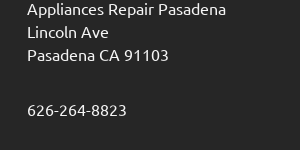What is the purpose of the displayed contact information?
Could you answer the question in a detailed manner, providing as much information as possible?

The purpose of the displayed contact information is inferred from the context of the image, which serves as a resource for customers seeking prompt and reliable appliance repair services in the Pasadena area, ensuring they can easily reach out for assistance when needed.